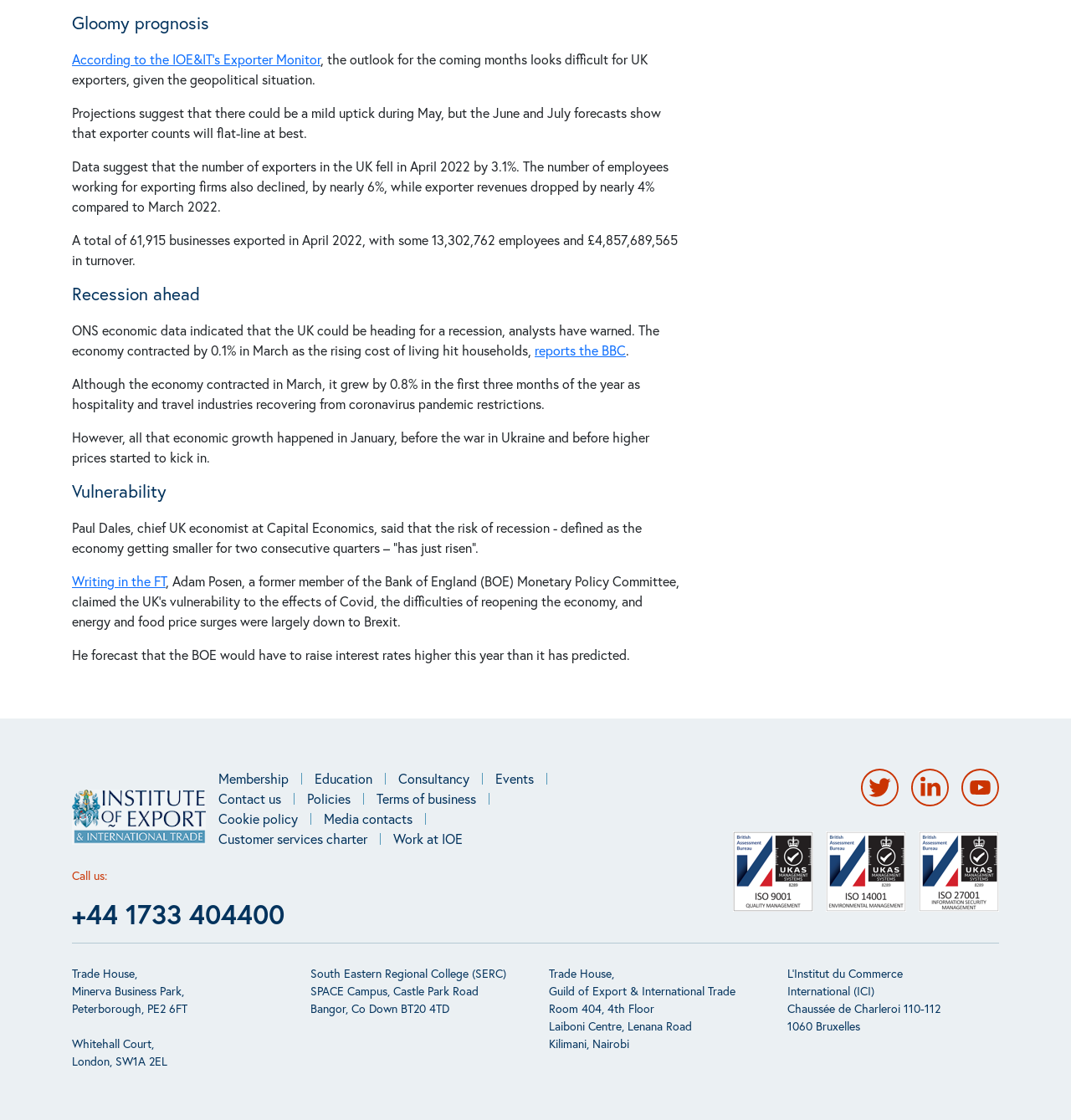Please locate the bounding box coordinates of the element that should be clicked to achieve the given instruction: "Click the IOE Logo link".

[0.067, 0.705, 0.204, 0.754]